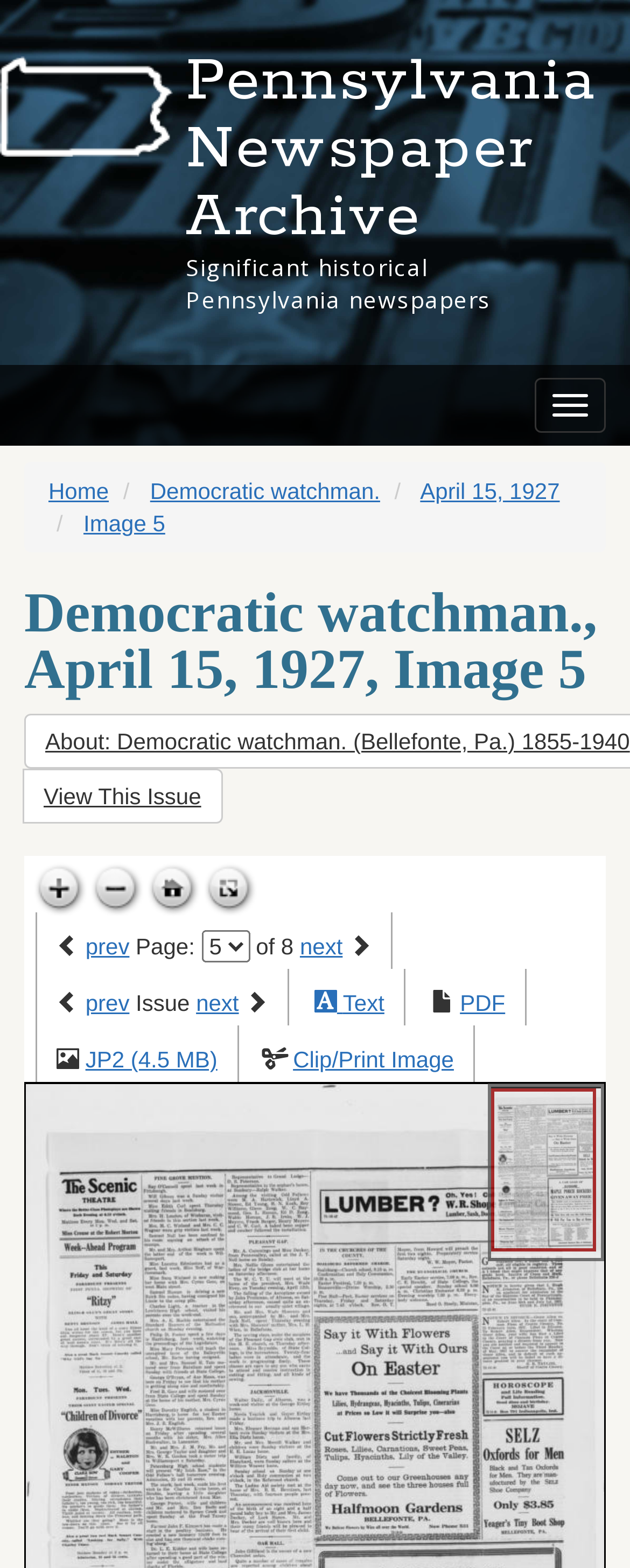Specify the bounding box coordinates for the region that must be clicked to perform the given instruction: "Go to Home".

[0.227, 0.549, 0.317, 0.584]